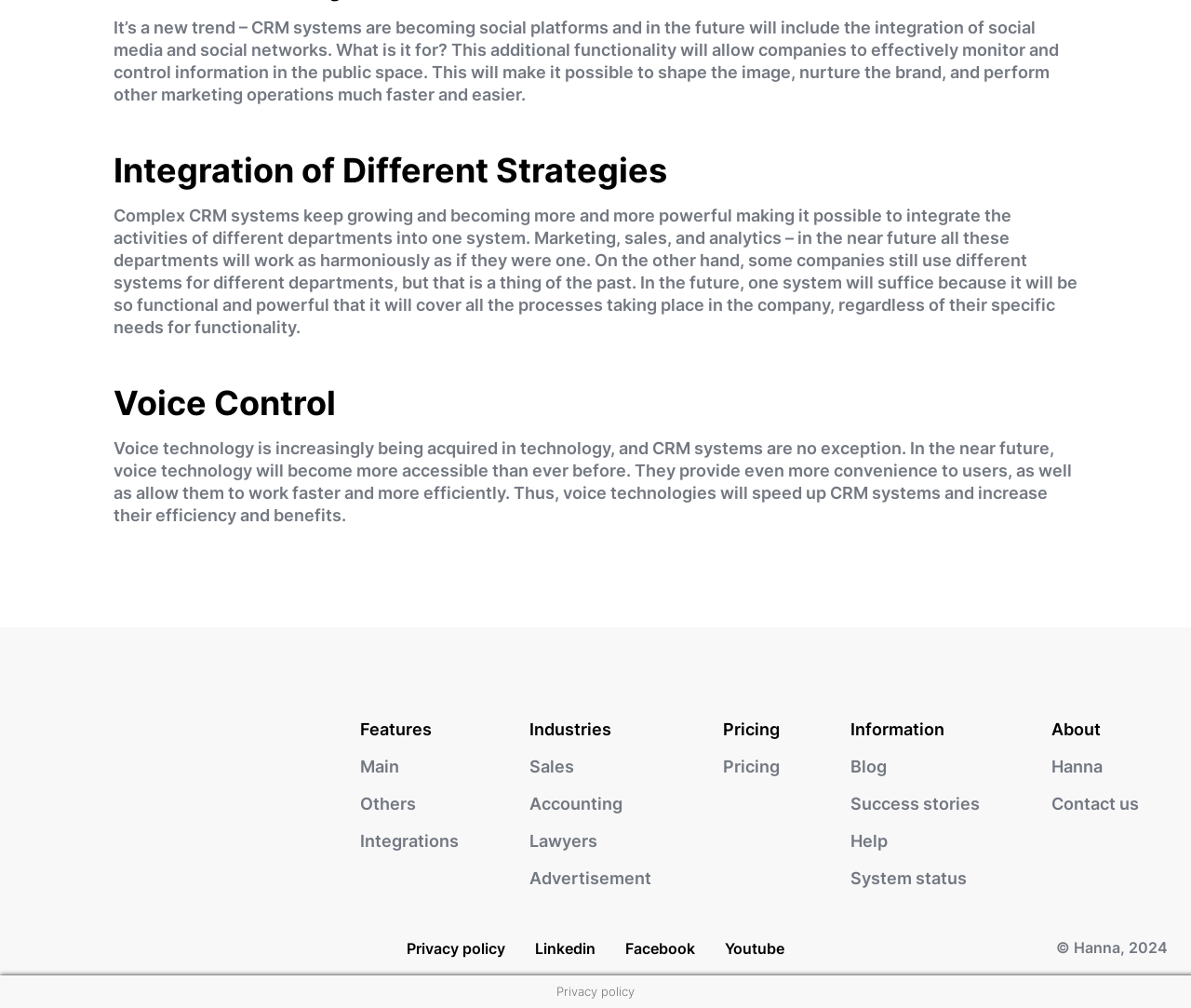What is the main purpose of integrating social media and social networks into CRM systems?
Examine the image and provide an in-depth answer to the question.

According to the StaticText element with ID 160, the integration of social media and social networks into CRM systems will allow companies to effectively monitor and control information in the public space, which will make it possible to shape the image, nurture the brand, and perform other marketing operations much faster and easier.